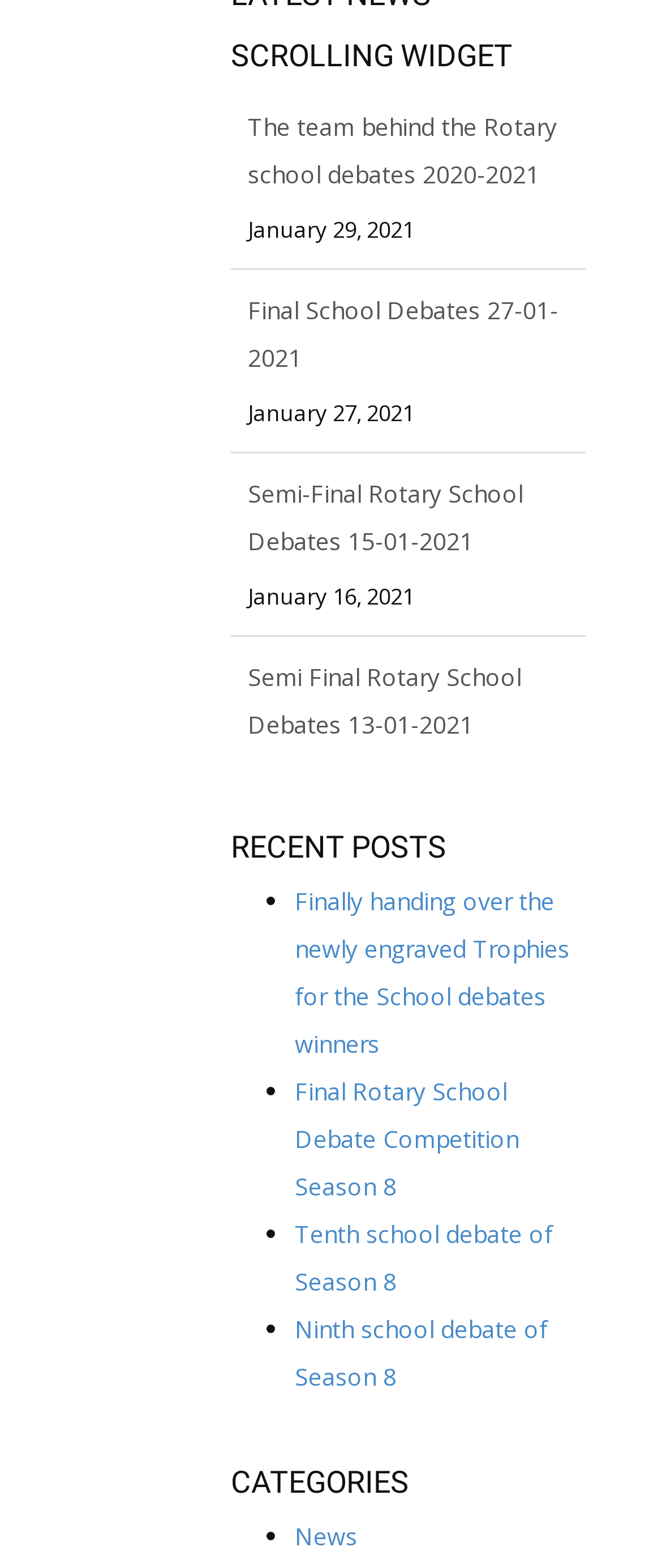Identify the bounding box for the UI element described as: "Rotary Calvia School Debates Starting". Ensure the coordinates are four float numbers between 0 and 1, formatted as [left, top, right, bottom].

[0.374, 0.859, 0.715, 0.909]